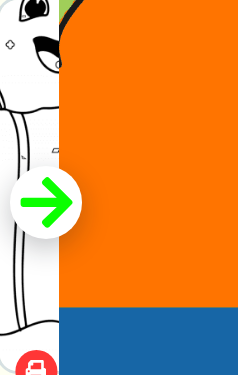How many sections are there in the background?
By examining the image, provide a one-word or phrase answer.

two